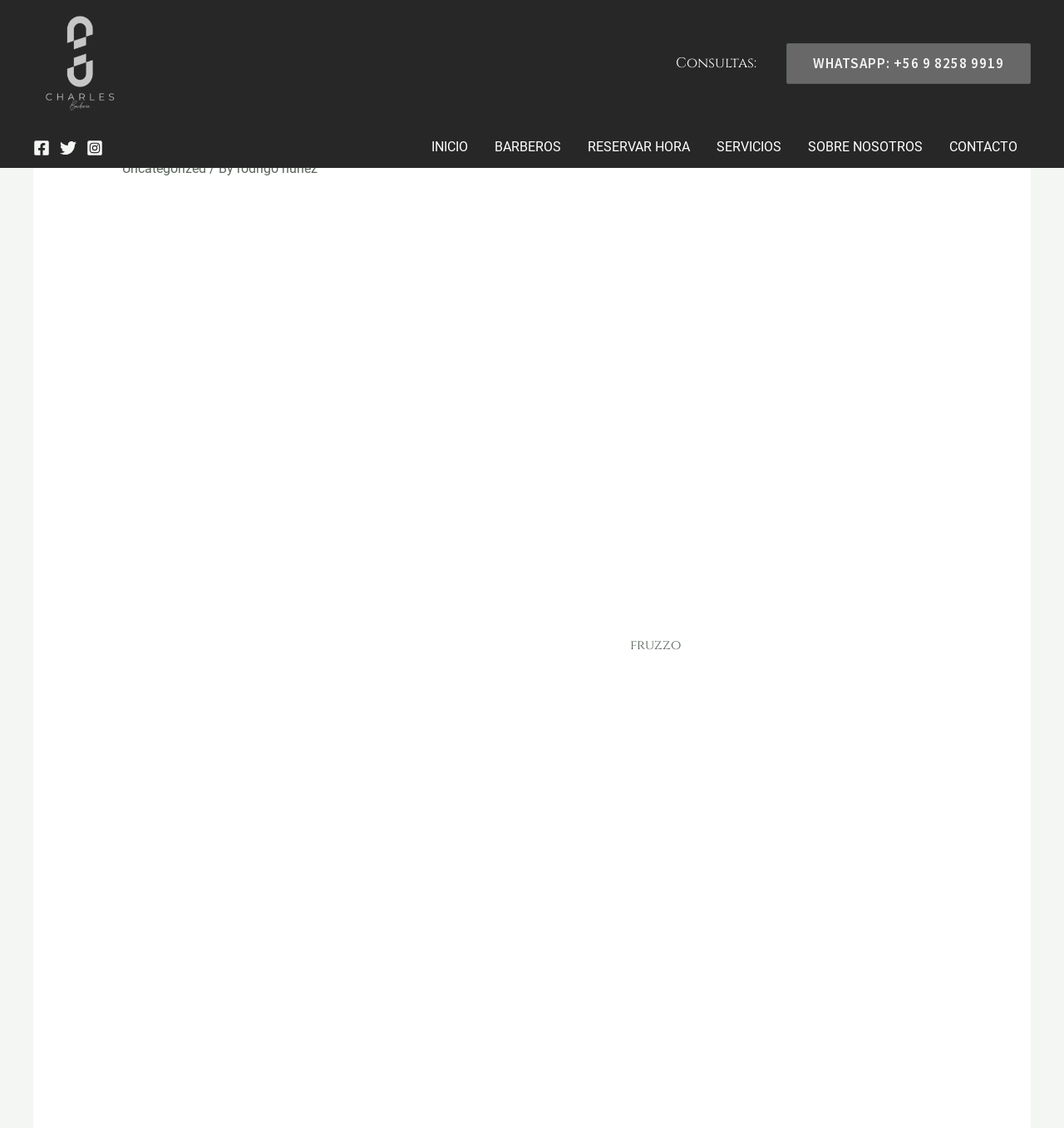Kindly determine the bounding box coordinates for the clickable area to achieve the given instruction: "Visit the author's homepage".

[0.03, 0.048, 0.12, 0.062]